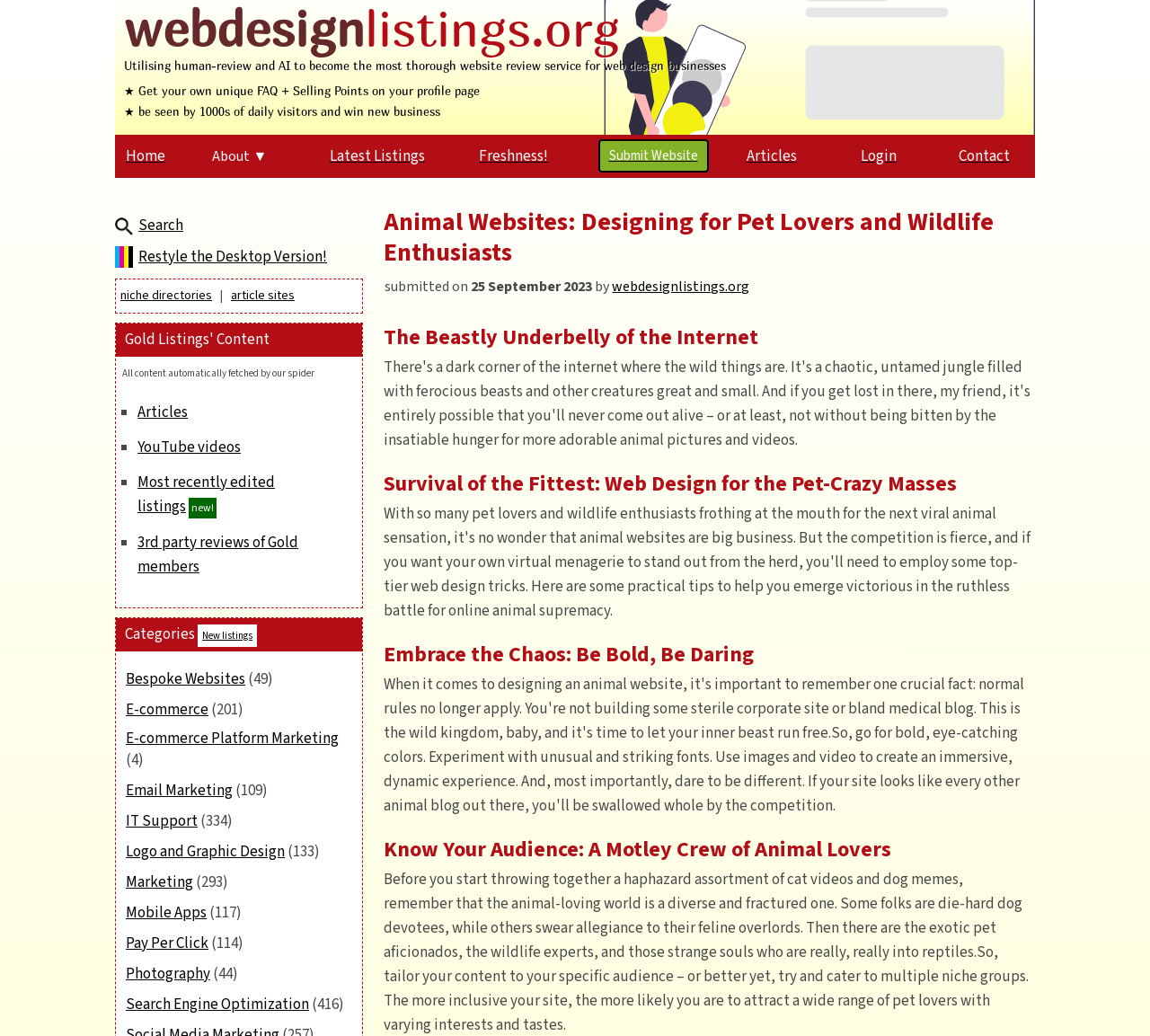Pinpoint the bounding box coordinates of the element you need to click to execute the following instruction: "Search for something". The bounding box should be represented by four float numbers between 0 and 1, in the format [left, top, right, bottom].

[0.12, 0.207, 0.159, 0.228]